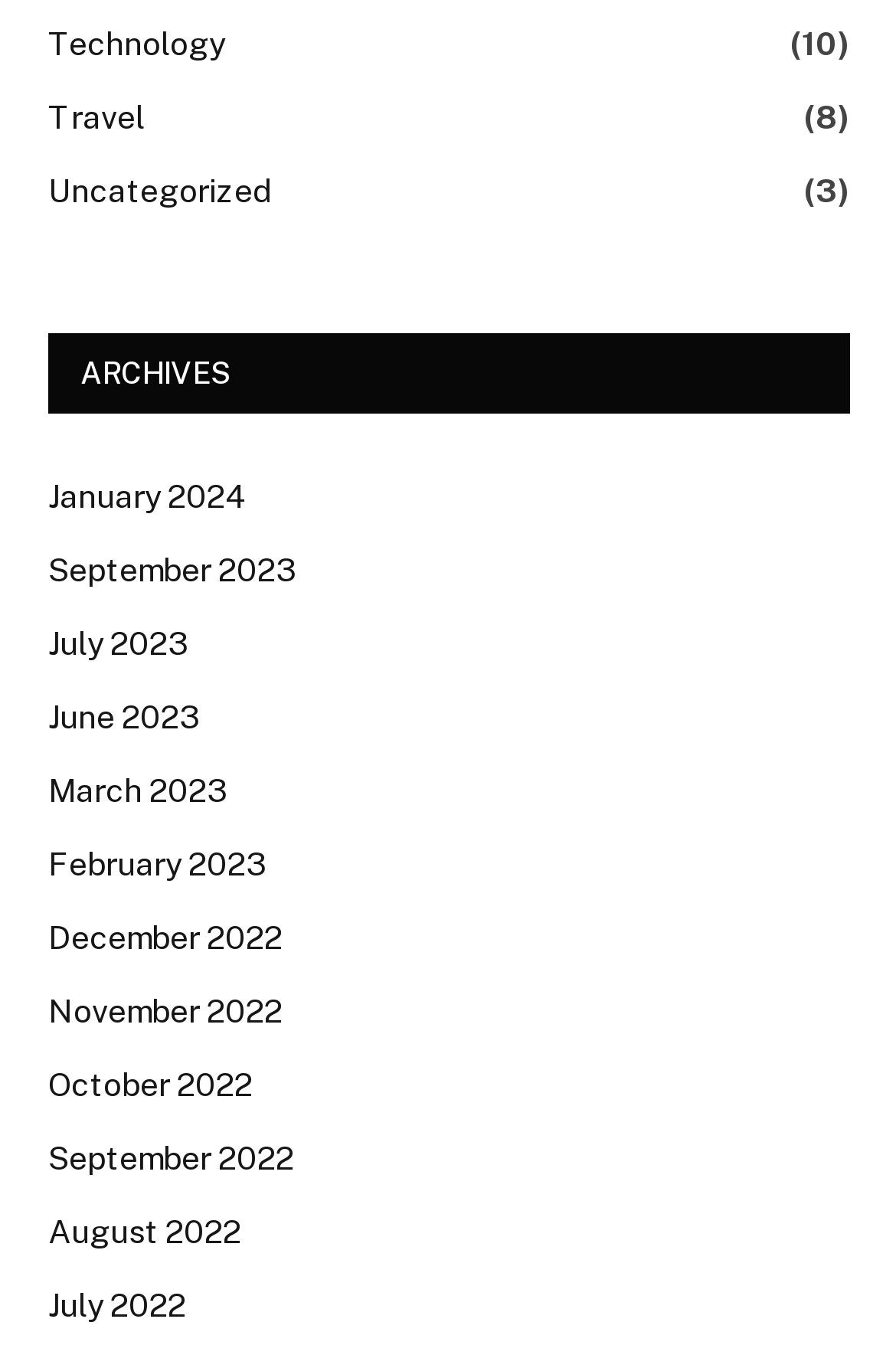How many months are listed in 2023?
Based on the screenshot, respond with a single word or phrase.

4